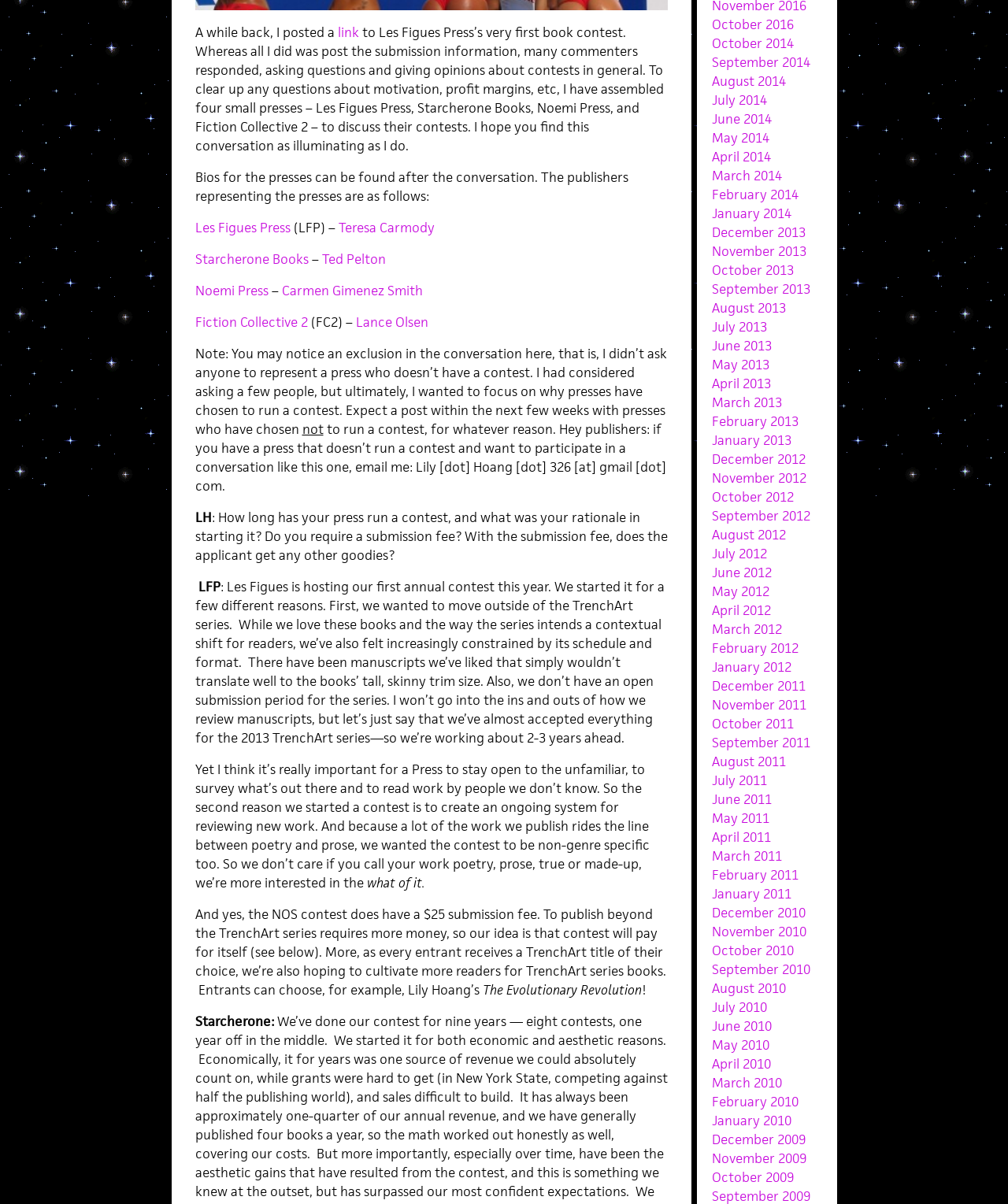Please provide the bounding box coordinates in the format (top-left x, top-left y, bottom-right x, bottom-right y). Remember, all values are floating point numbers between 0 and 1. What is the bounding box coordinate of the region described as: link

[0.335, 0.02, 0.356, 0.034]